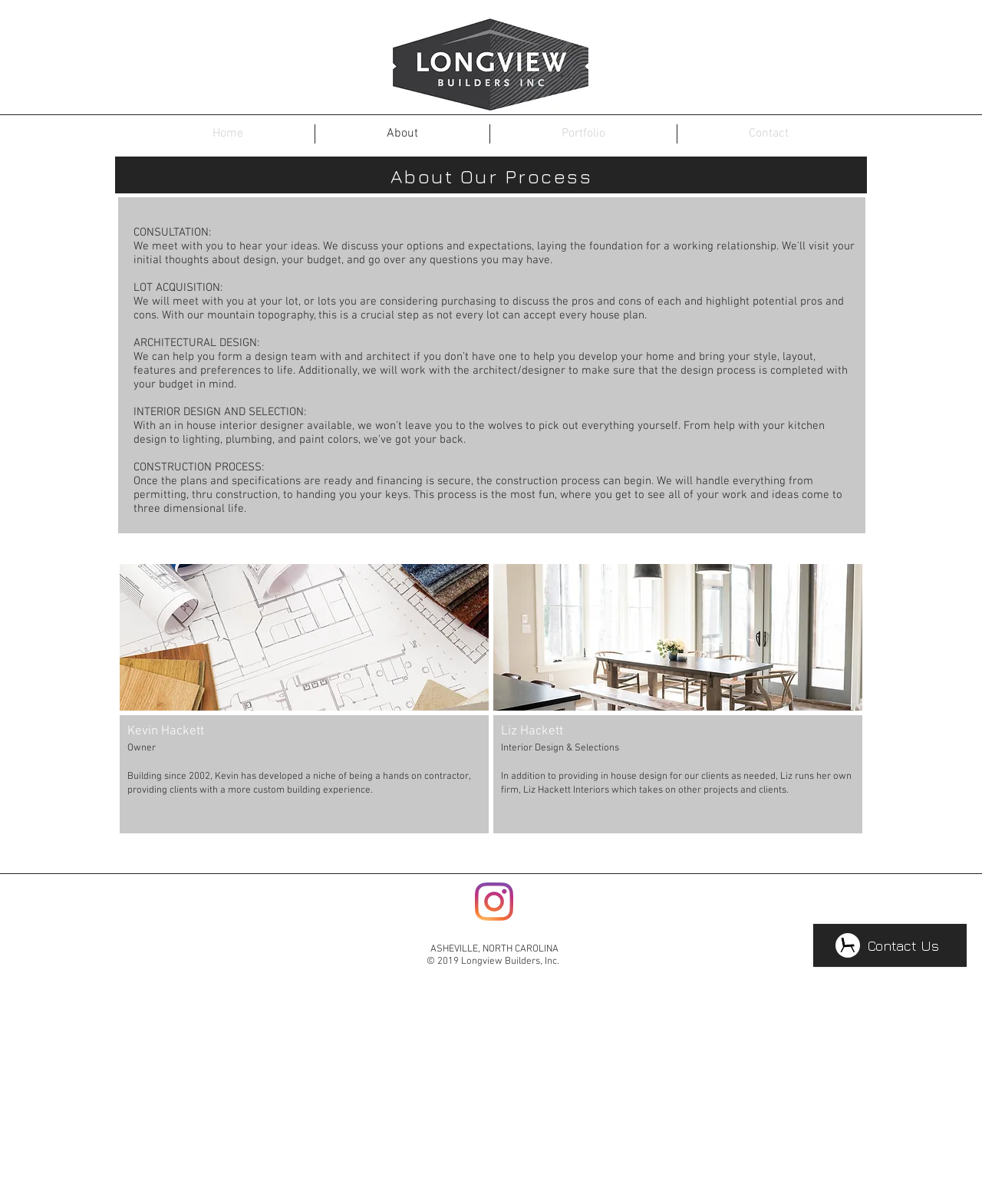Identify the bounding box of the HTML element described as: "Home".

[0.144, 0.103, 0.32, 0.119]